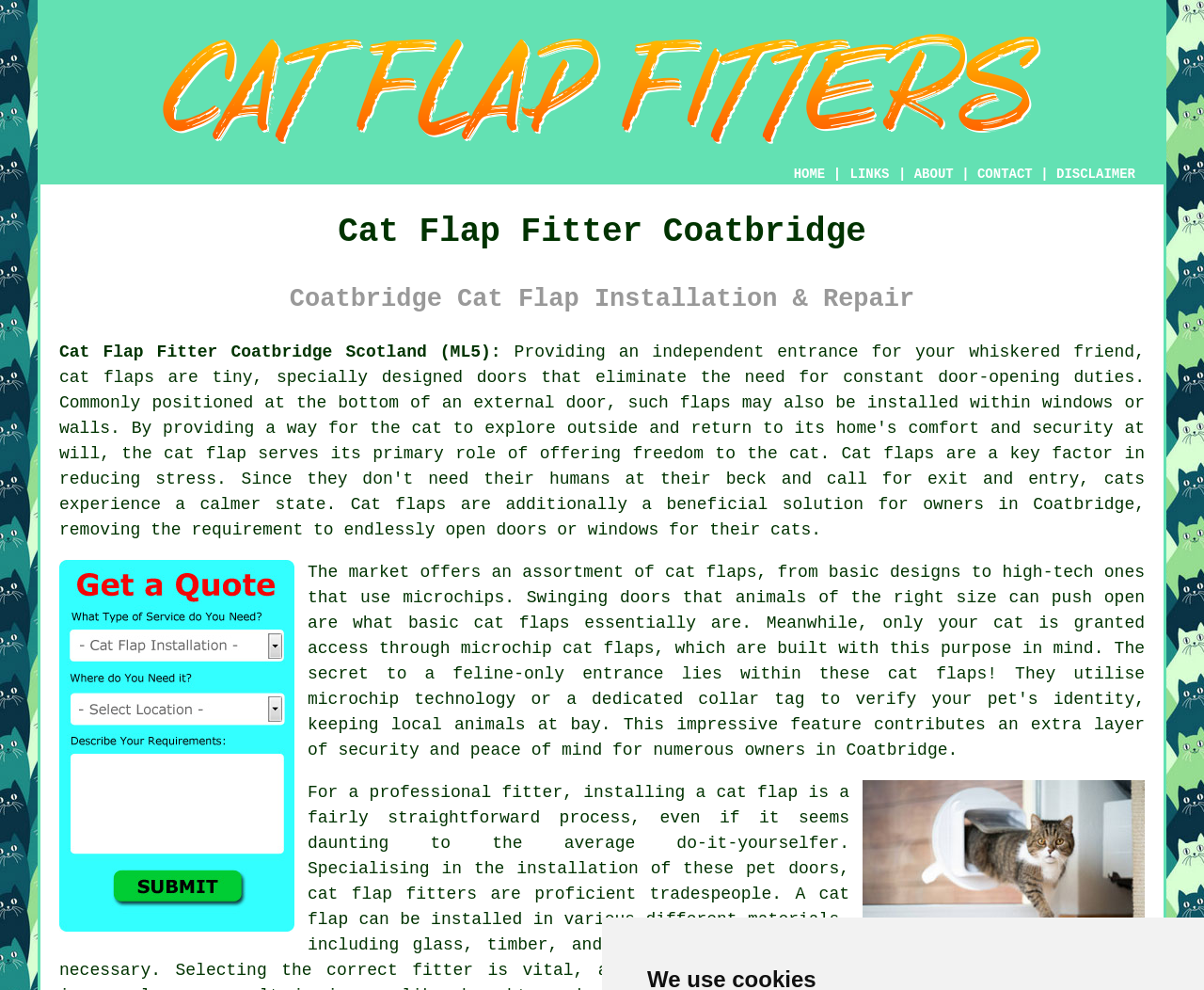Find the bounding box coordinates for the HTML element described as: "cat flaps". The coordinates should consist of four float values between 0 and 1, i.e., [left, top, right, bottom].

[0.393, 0.62, 0.473, 0.639]